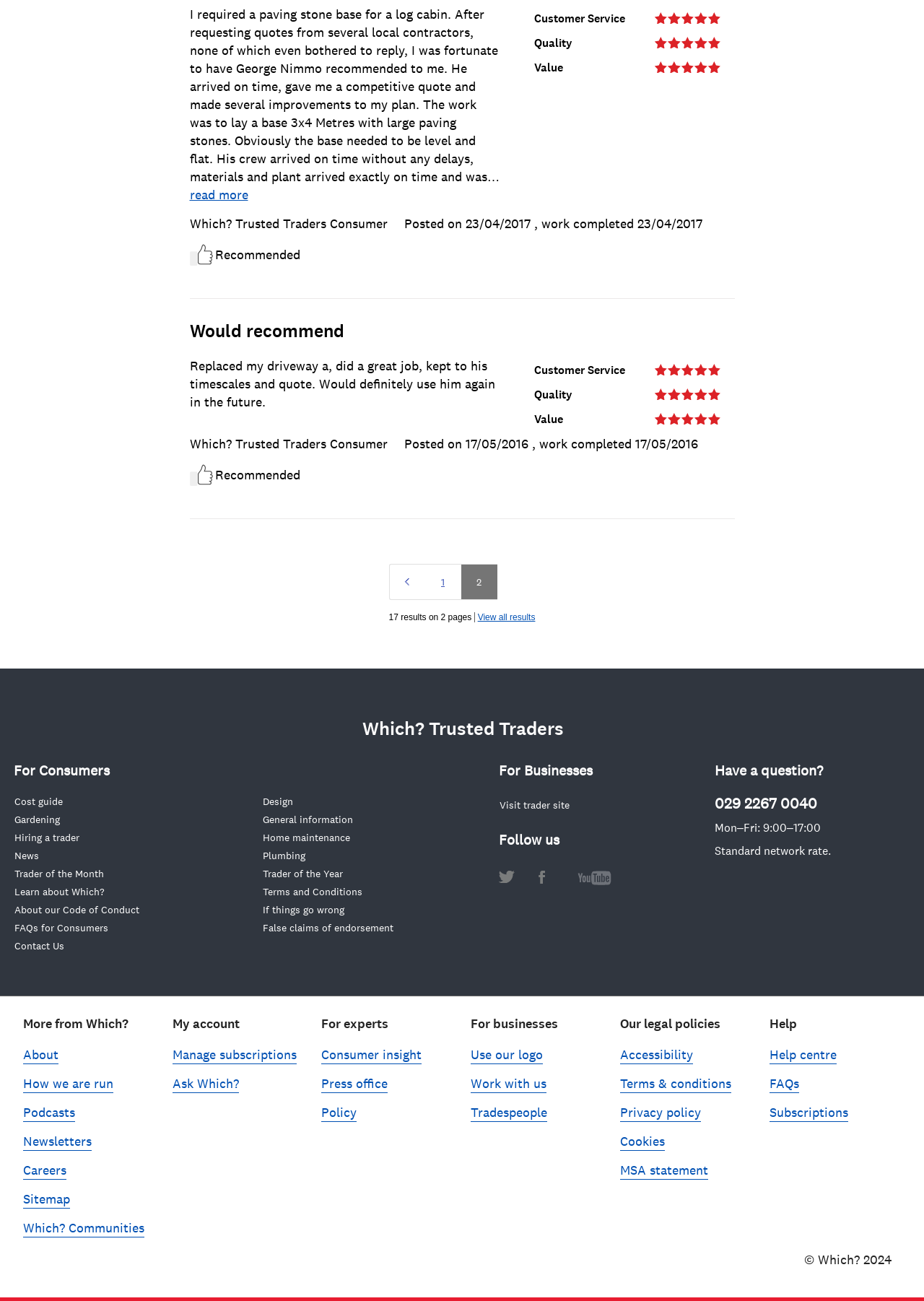Reply to the question with a single word or phrase:
What is the phone number to contact Which? Trusted Traders?

029 2267 0040